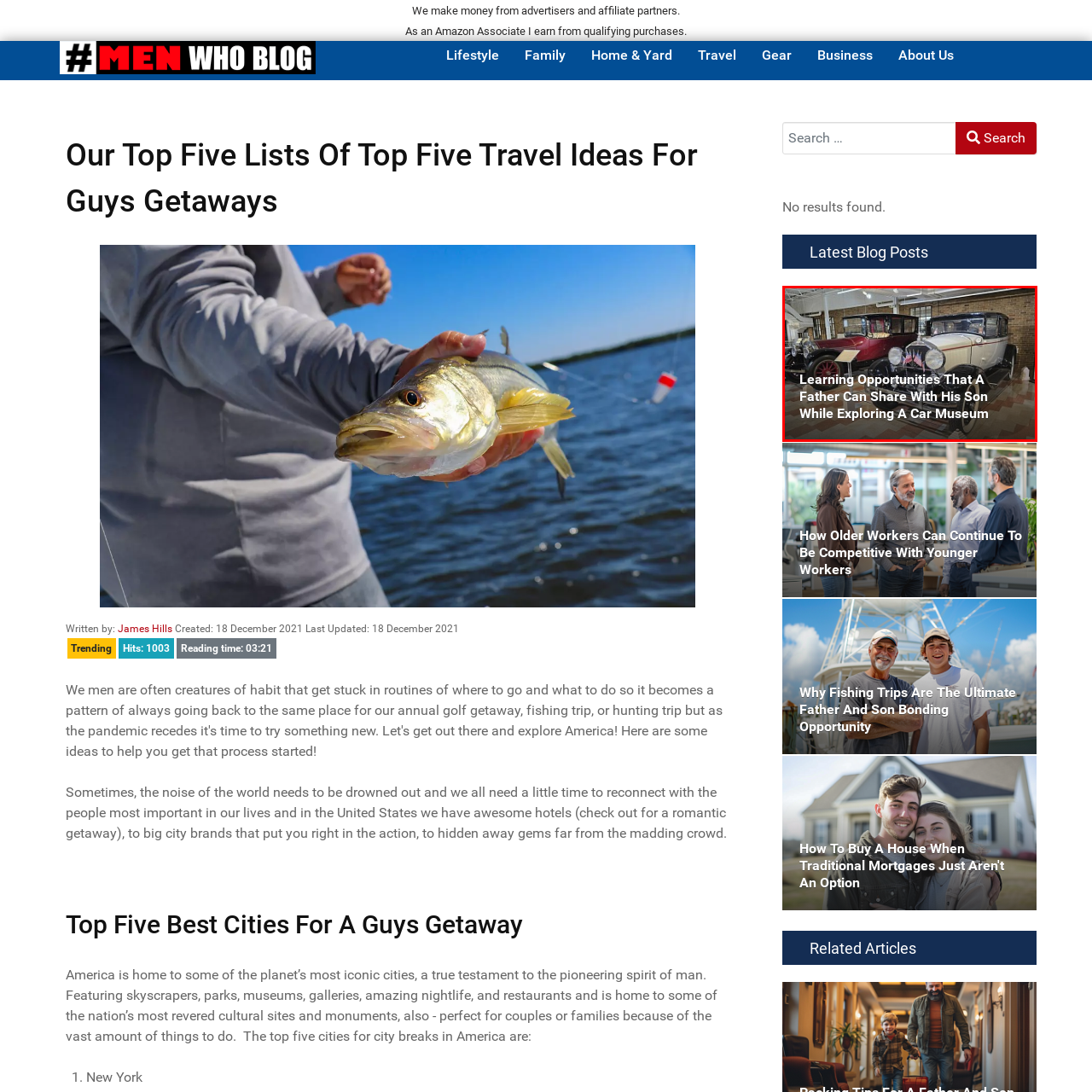Offer an in-depth description of the scene contained in the red rectangle.

The image captures a nostalgic scene inside a car museum, showcasing two classic vehicles that evoke the charm of a bygone era. The left vehicle, a striking red car, exudes vintage elegance with its polished exterior, while the right vehicle features a classic white finish, adorned with decorative elements that reflect the craftsmanship of its time. 

Overlaid on this visual is the text, "Learning Opportunities That A Father Can Share With His Son While Exploring A Car Museum," highlighting the profound connections and educational experiences that can emerge from sharing moments in such a historical setting. This explores not only the fascination with automobiles but also emphasizes the value of bonding through shared interests and activities, making it an ideal destination for family outings. The setting provides a perfect backdrop for fathers and sons to engage in meaningful conversations about history, engineering, and the evolution of transportation, creating lasting memories while learning together.